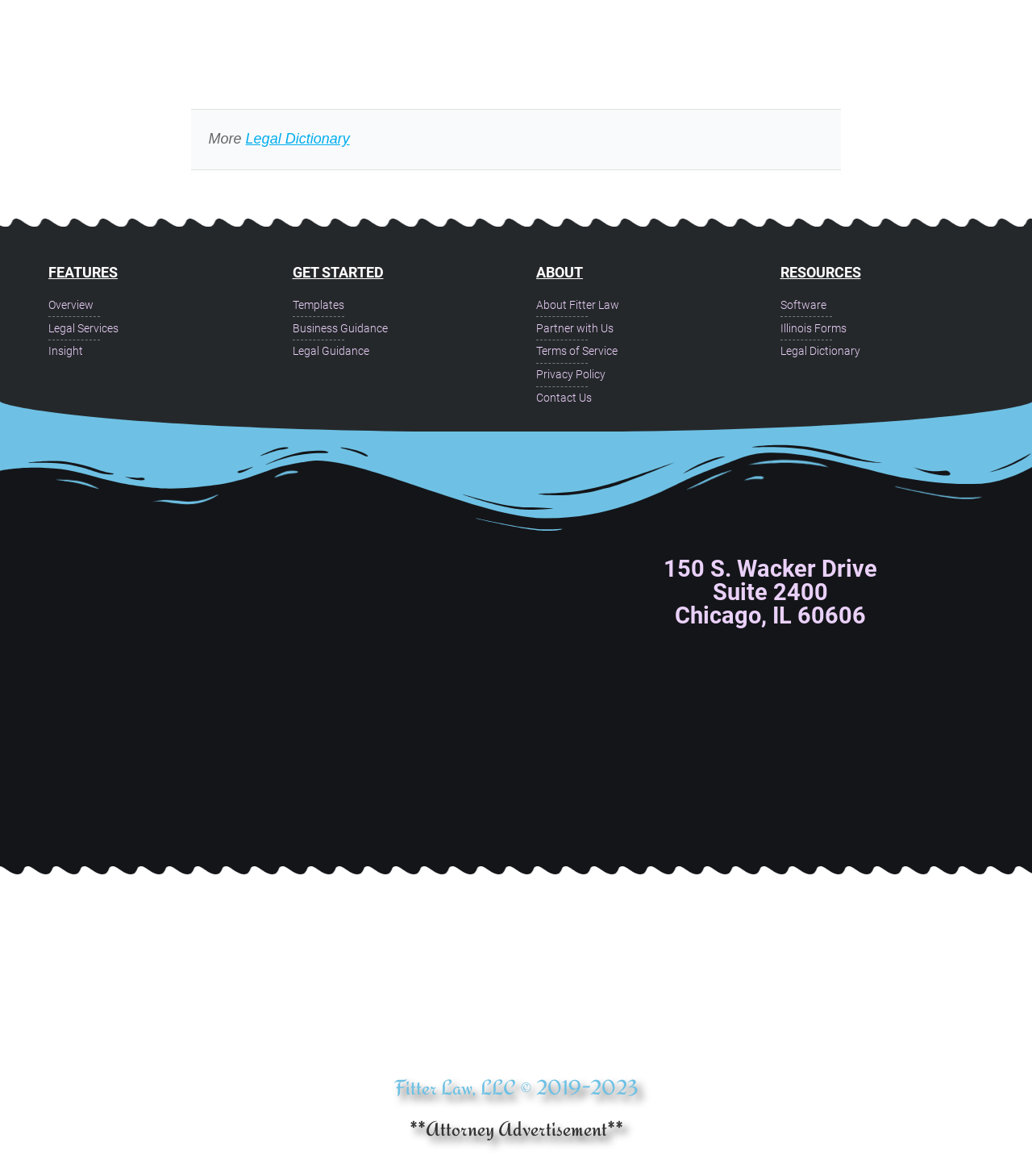Please identify the bounding box coordinates of the clickable area that will allow you to execute the instruction: "View the 'Mascot Gallery'".

None